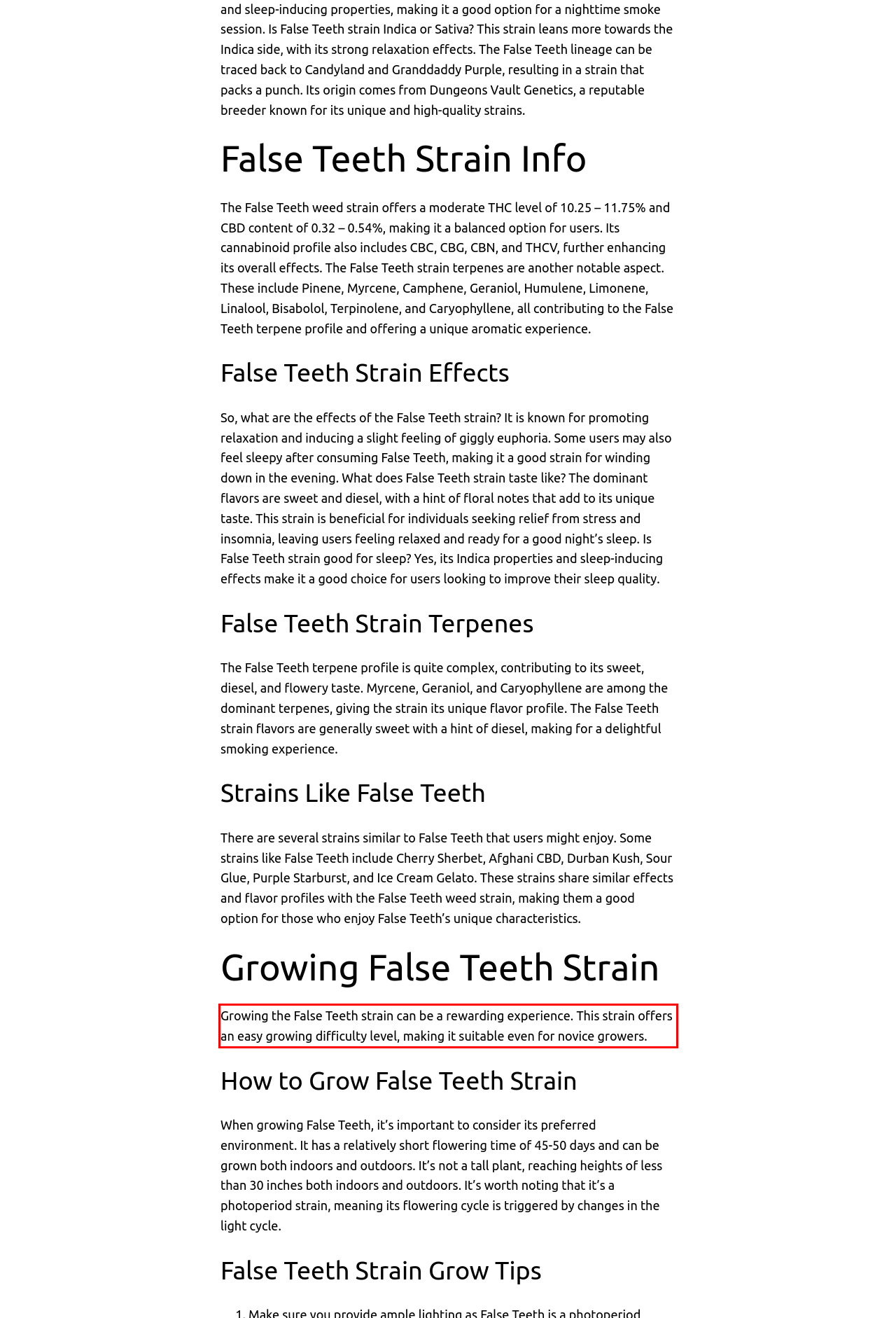Perform OCR on the text inside the red-bordered box in the provided screenshot and output the content.

Growing the False Teeth strain can be a rewarding experience. This strain offers an easy growing difficulty level, making it suitable even for novice growers.